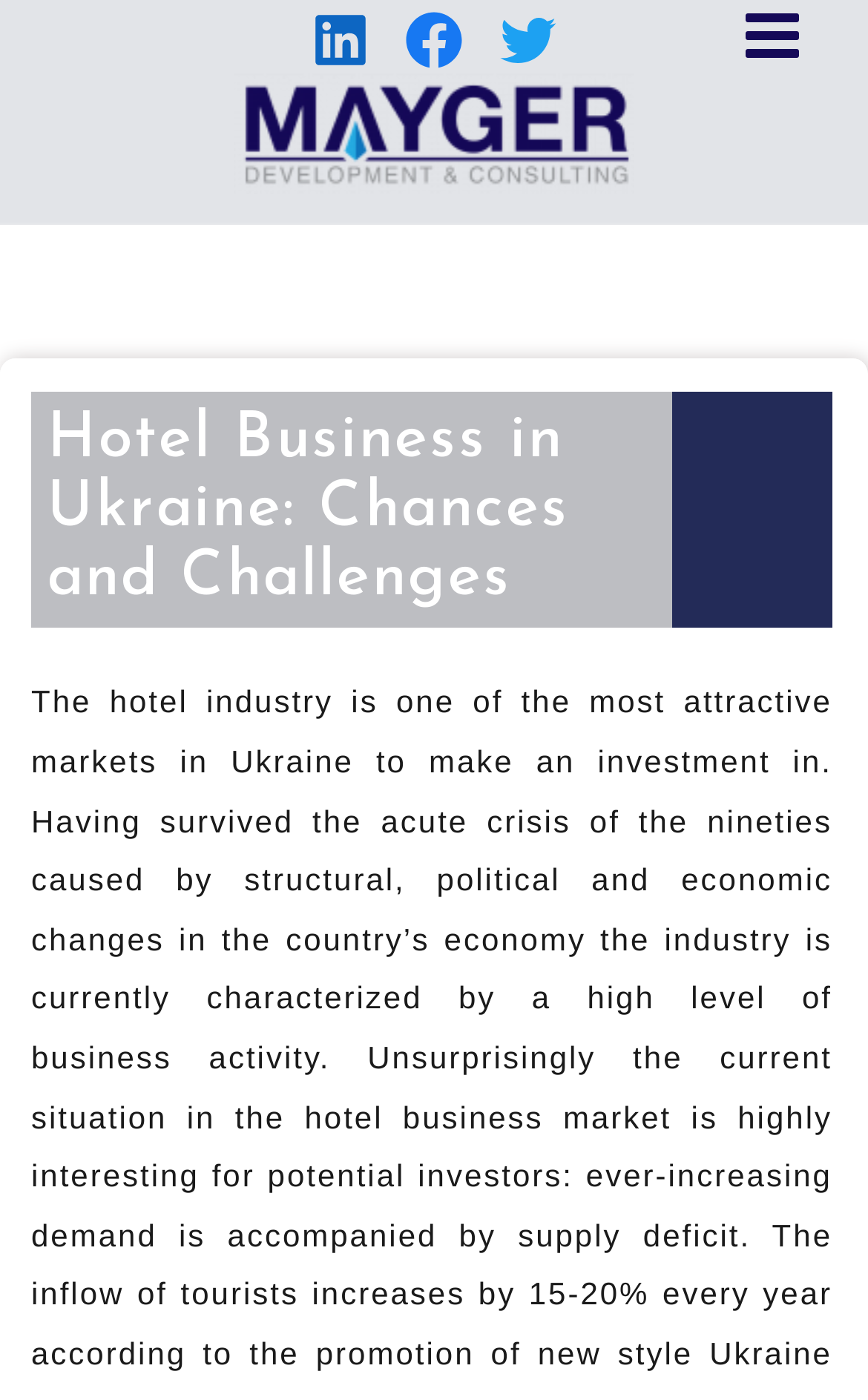How many social media links are at the top?
Answer with a single word or short phrase according to what you see in the image.

3